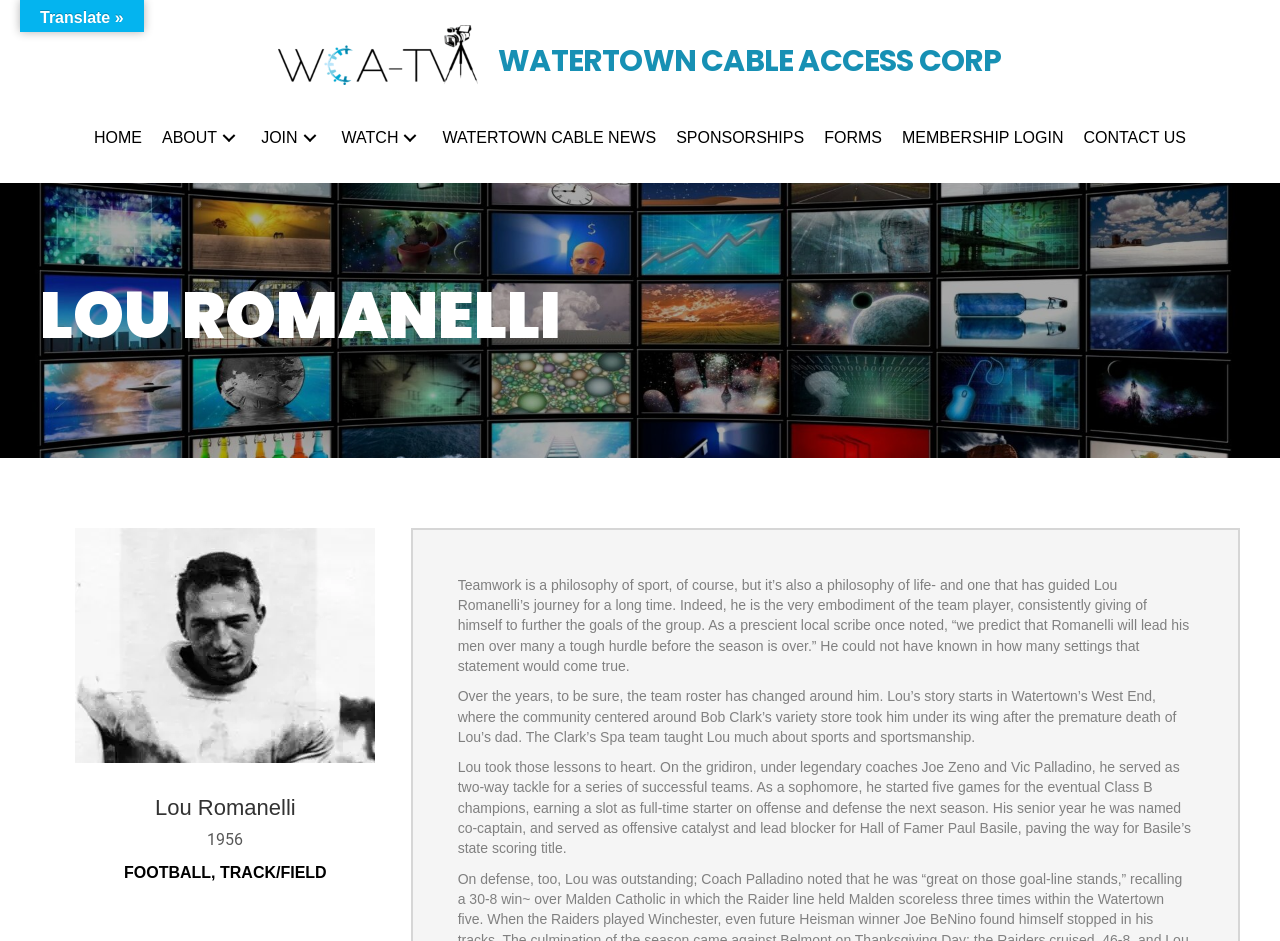What is the name of the person featured on this webpage?
Please use the image to provide a one-word or short phrase answer.

Lou Romanelli